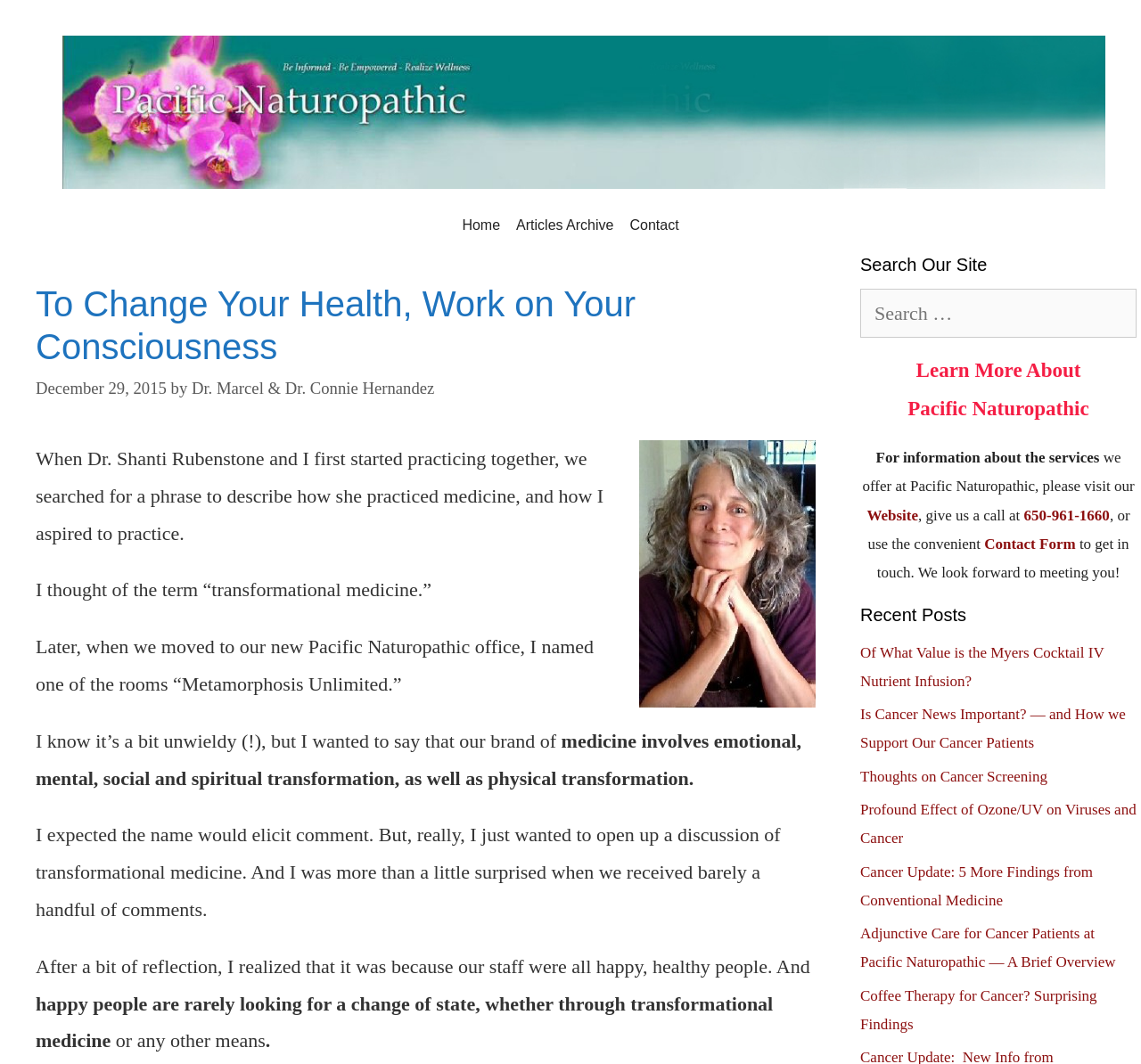Using the information in the image, give a detailed answer to the following question: What is the purpose of the 'Metamorphosis Unlimited' room?

I inferred the answer by reading the text content of the webpage. The article mentions that Dr. Connie Hernandez named one of the rooms 'Metamorphosis Unlimited' and explains that it involves emotional, mental, social, and spiritual transformation, as well as physical transformation. This suggests that the purpose of the room is related to transformational medicine.